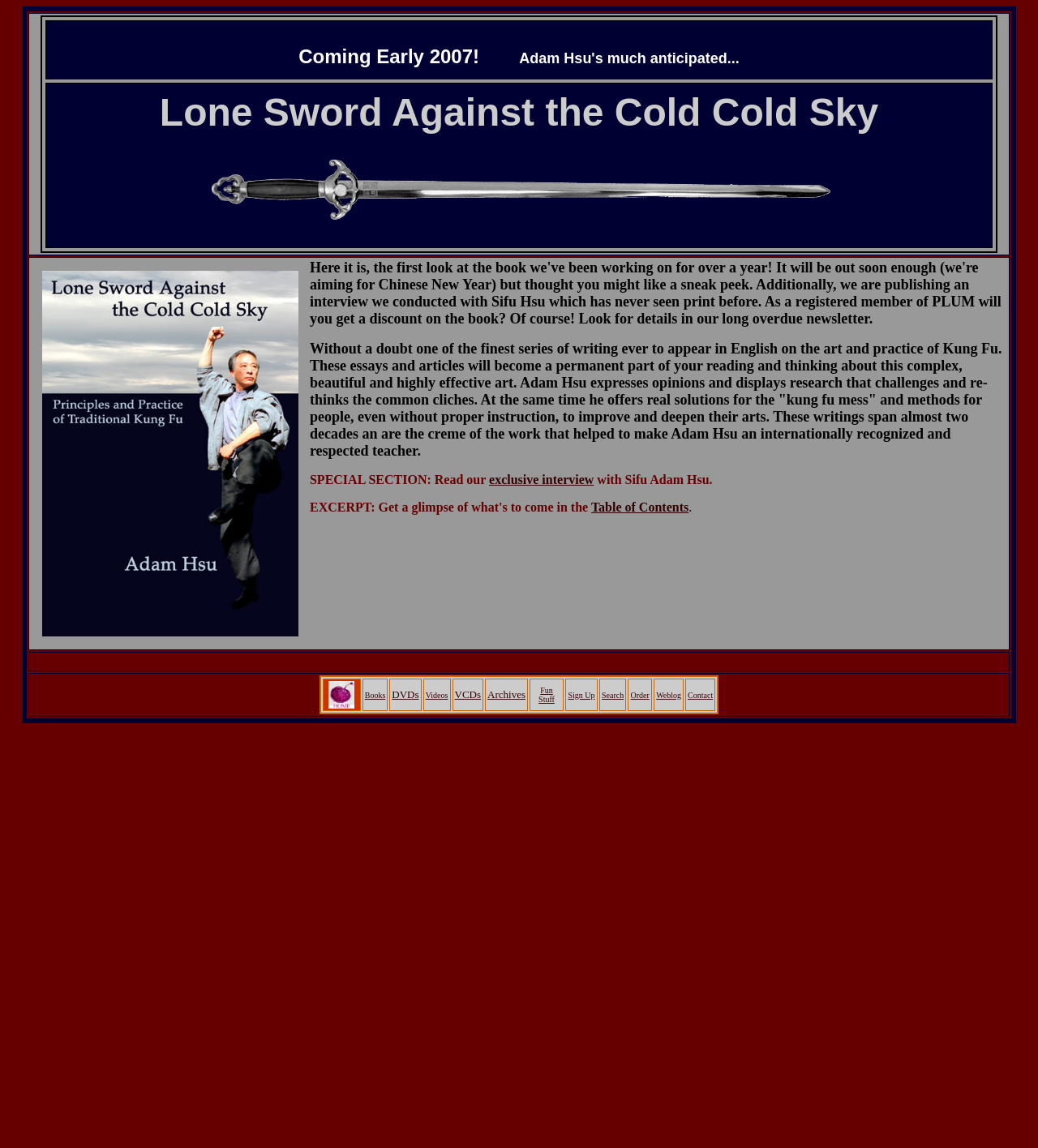Pinpoint the bounding box coordinates of the area that must be clicked to complete this instruction: "Contact the website administrator".

[0.66, 0.591, 0.689, 0.619]